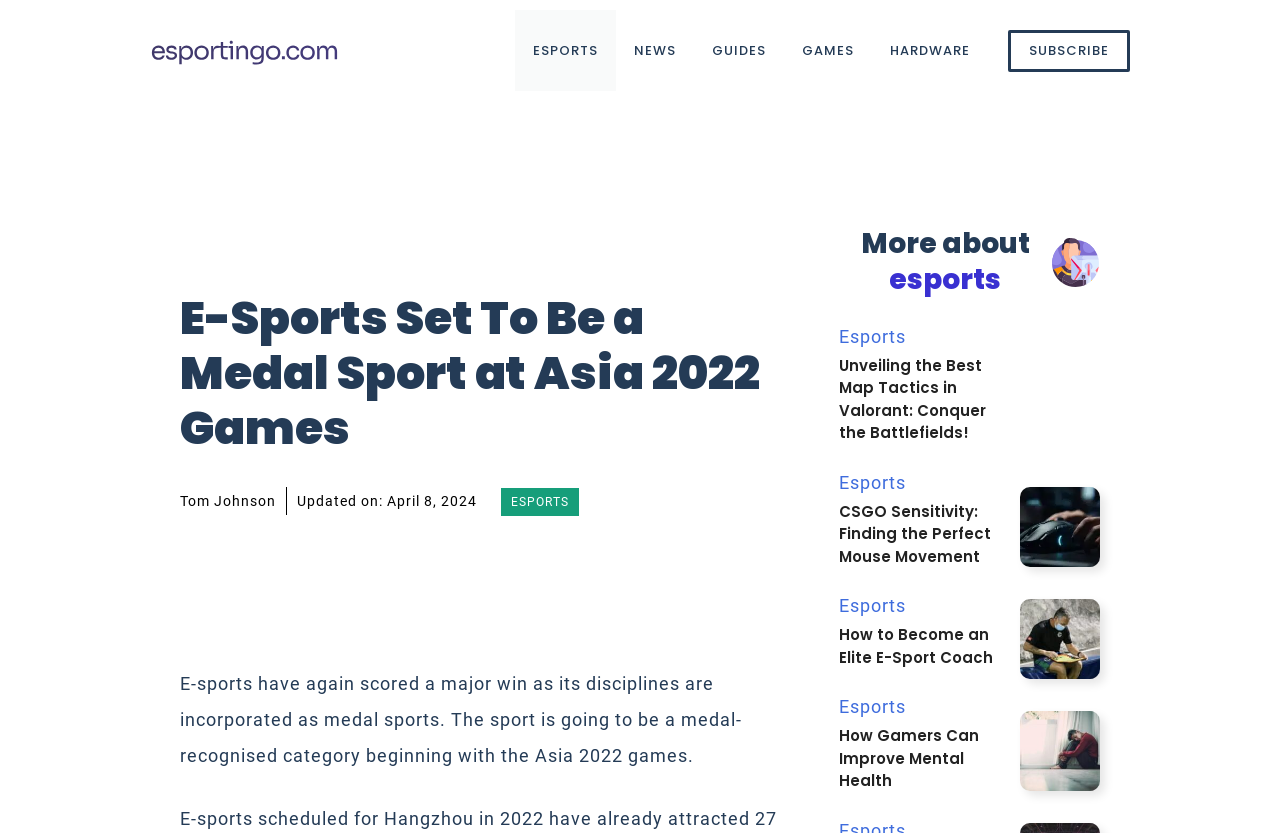Determine the bounding box coordinates for the area that should be clicked to carry out the following instruction: "Explore the news section".

[0.481, 0.012, 0.542, 0.109]